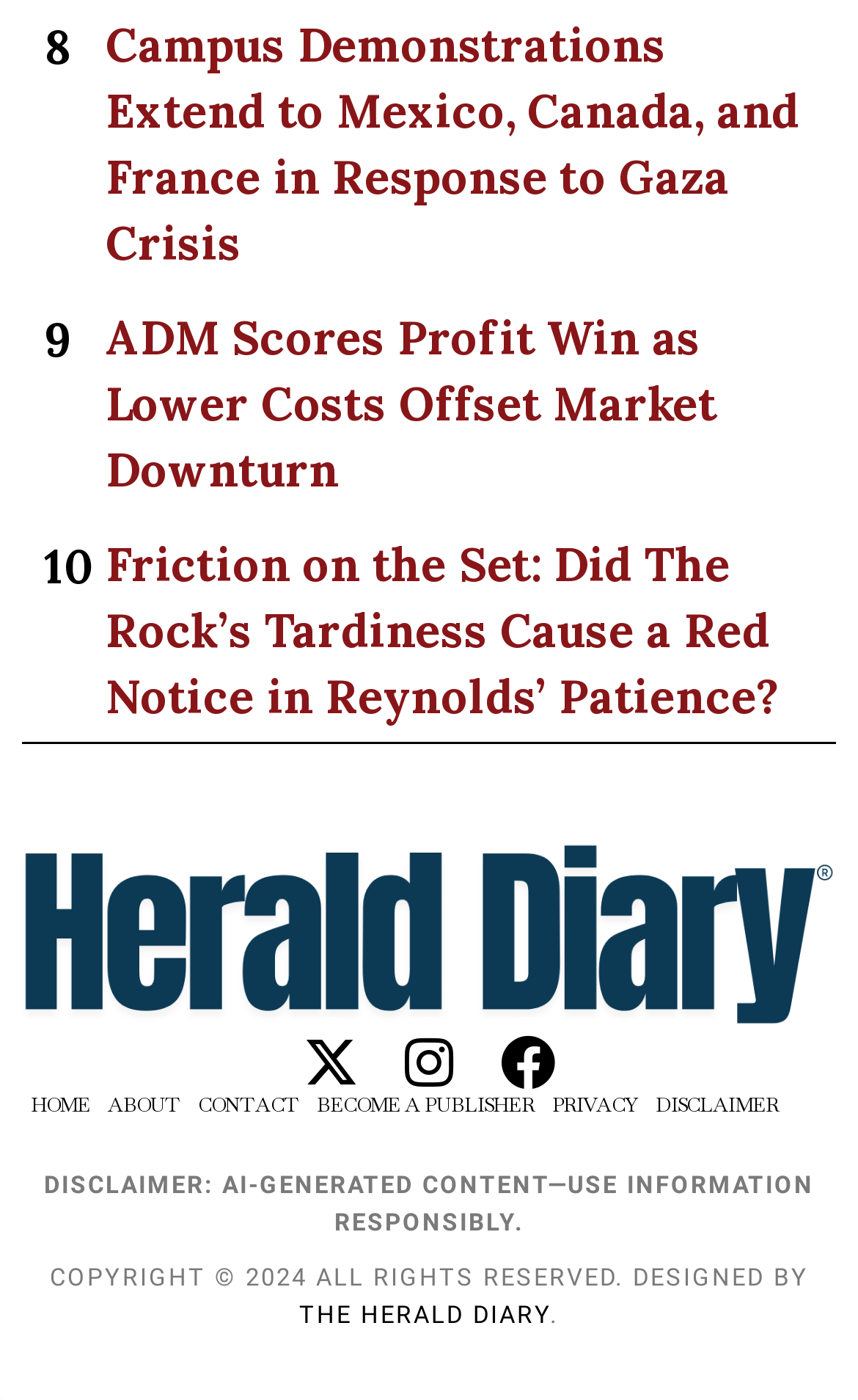What is the topic of the first article?
Refer to the image and provide a detailed answer to the question.

I looked at the first heading element [981] and its corresponding link [1043], which has the text 'Campus Demonstrations Extend to Mexico, Canada, and France in Response to Gaza Crisis', indicating that the topic of the first article is related to campus demonstrations.